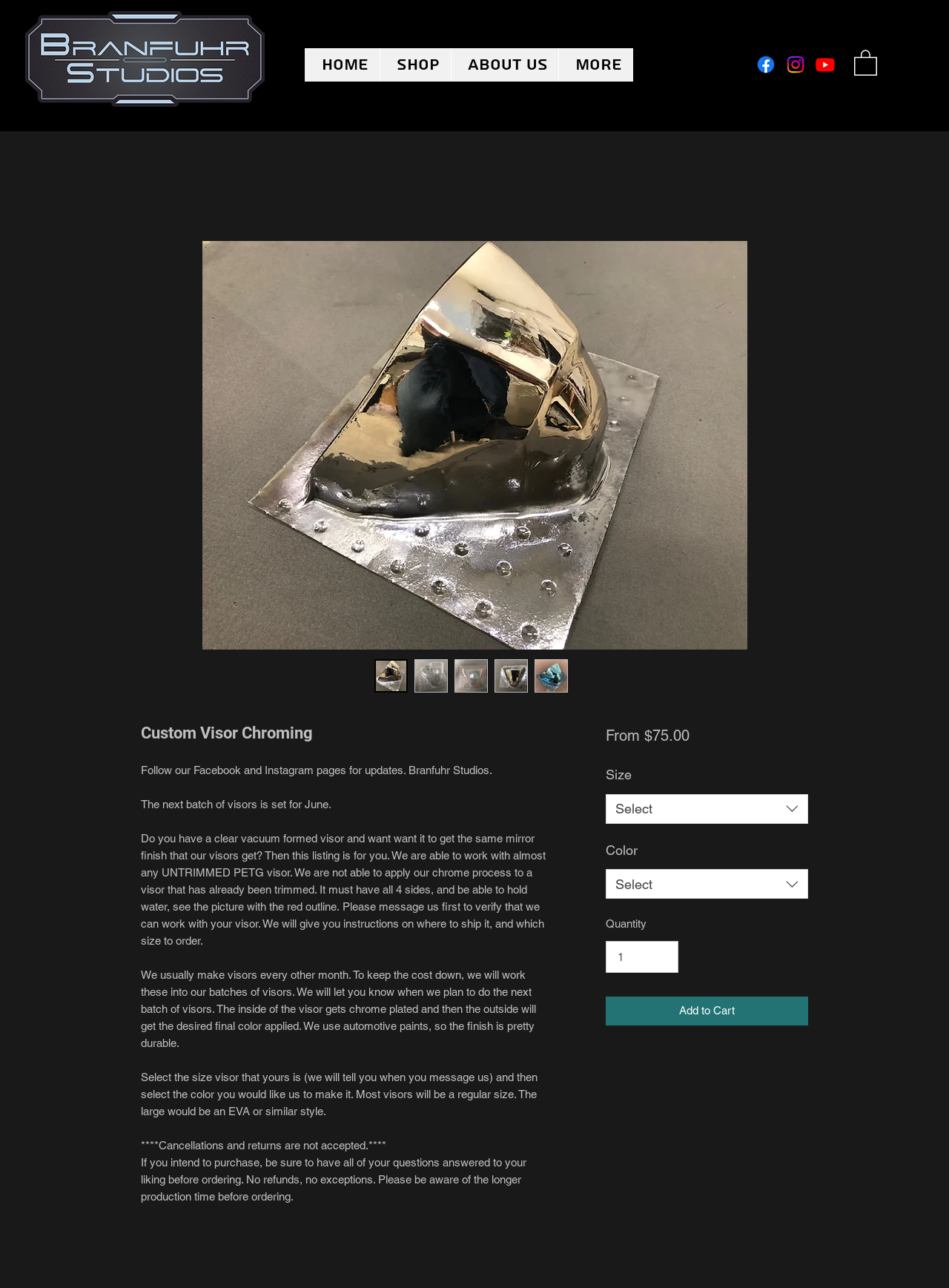Identify the bounding box coordinates of the clickable region required to complete the instruction: "Click the Facebook link". The coordinates should be given as four float numbers within the range of 0 and 1, i.e., [left, top, right, bottom].

[0.795, 0.041, 0.819, 0.059]